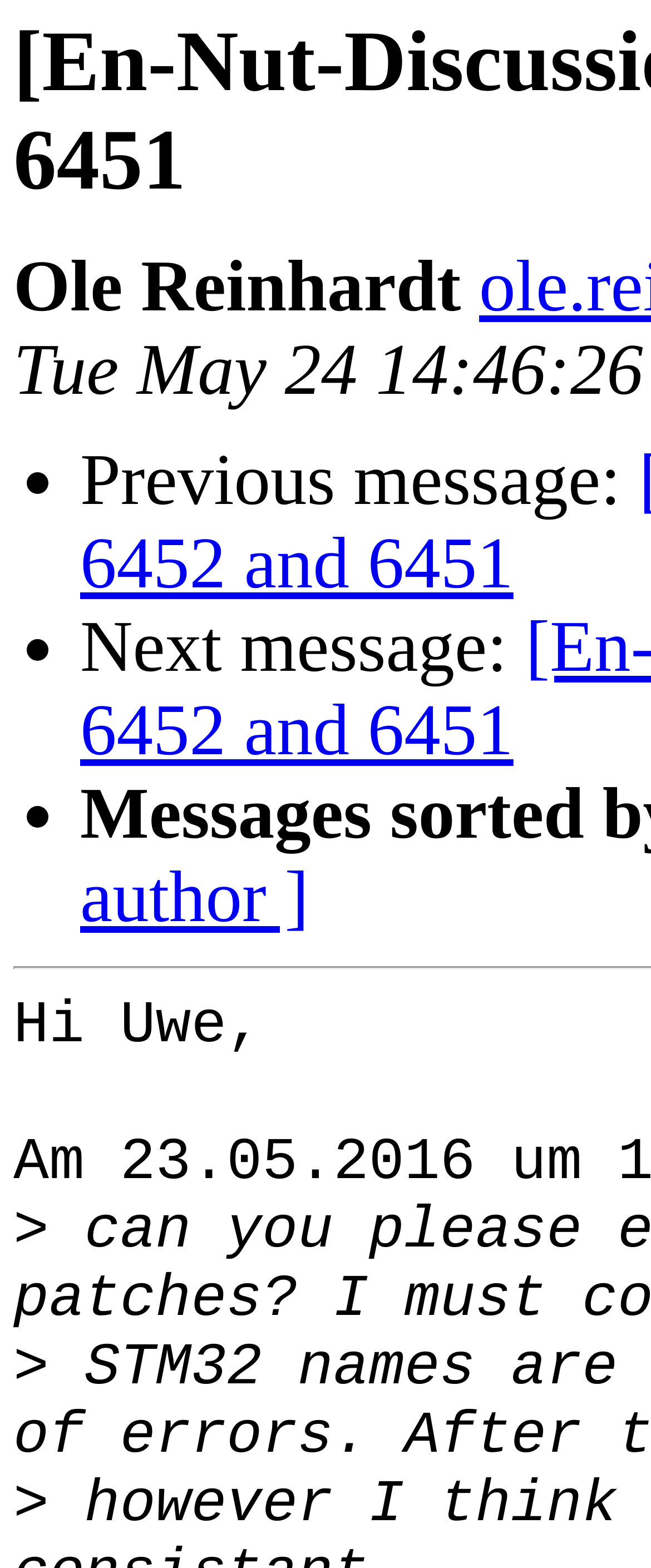Please identify the webpage's heading and generate its text content.

[En-Nut-Discussion] SVN REV 6452 and 6451